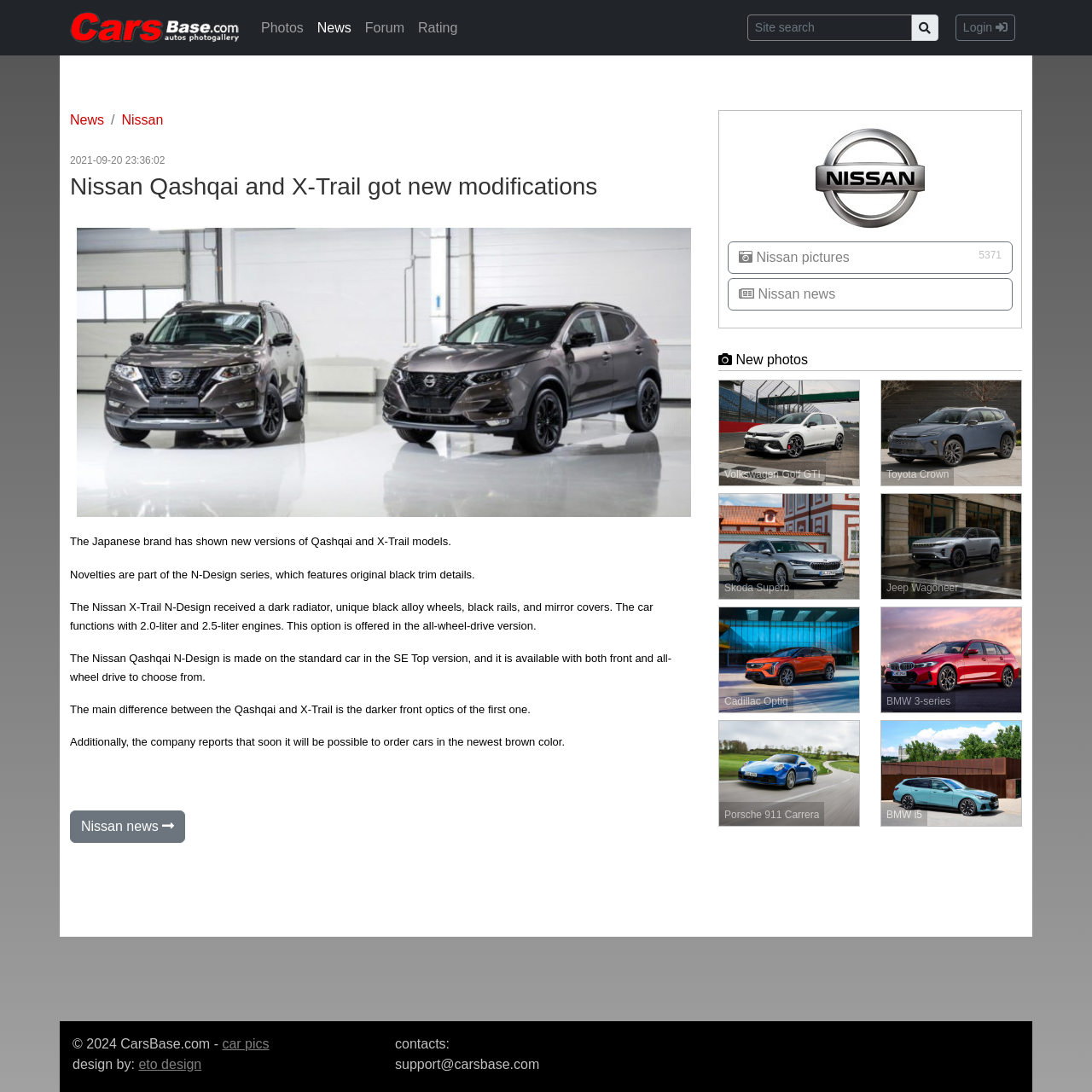What is the brand of the car with new modifications?
Please answer the question with a detailed response using the information from the screenshot.

The webpage is about the latest car news, and the main heading mentions 'Nissan Qashqai and X-Trail got new modifications'. This indicates that the brand of the car with new modifications is Nissan.